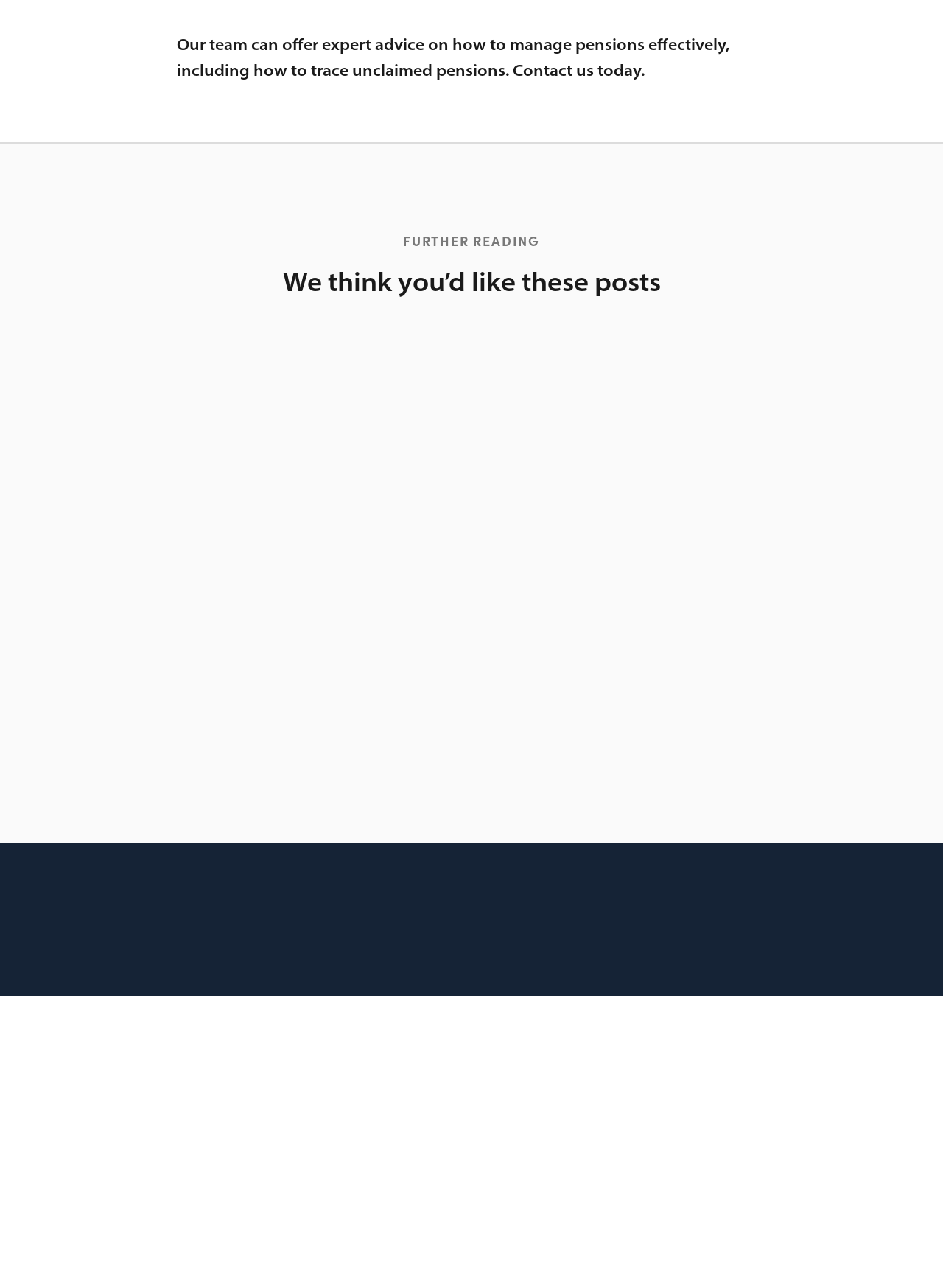What is the title of the first blog post?
Kindly answer the question with as much detail as you can.

The title of the first blog post is 'So, you want an electric company car? The tax perspective', which is indicated by the heading element with the text 'So, you want an electric company car? The tax perspective' and the link element with the same text.